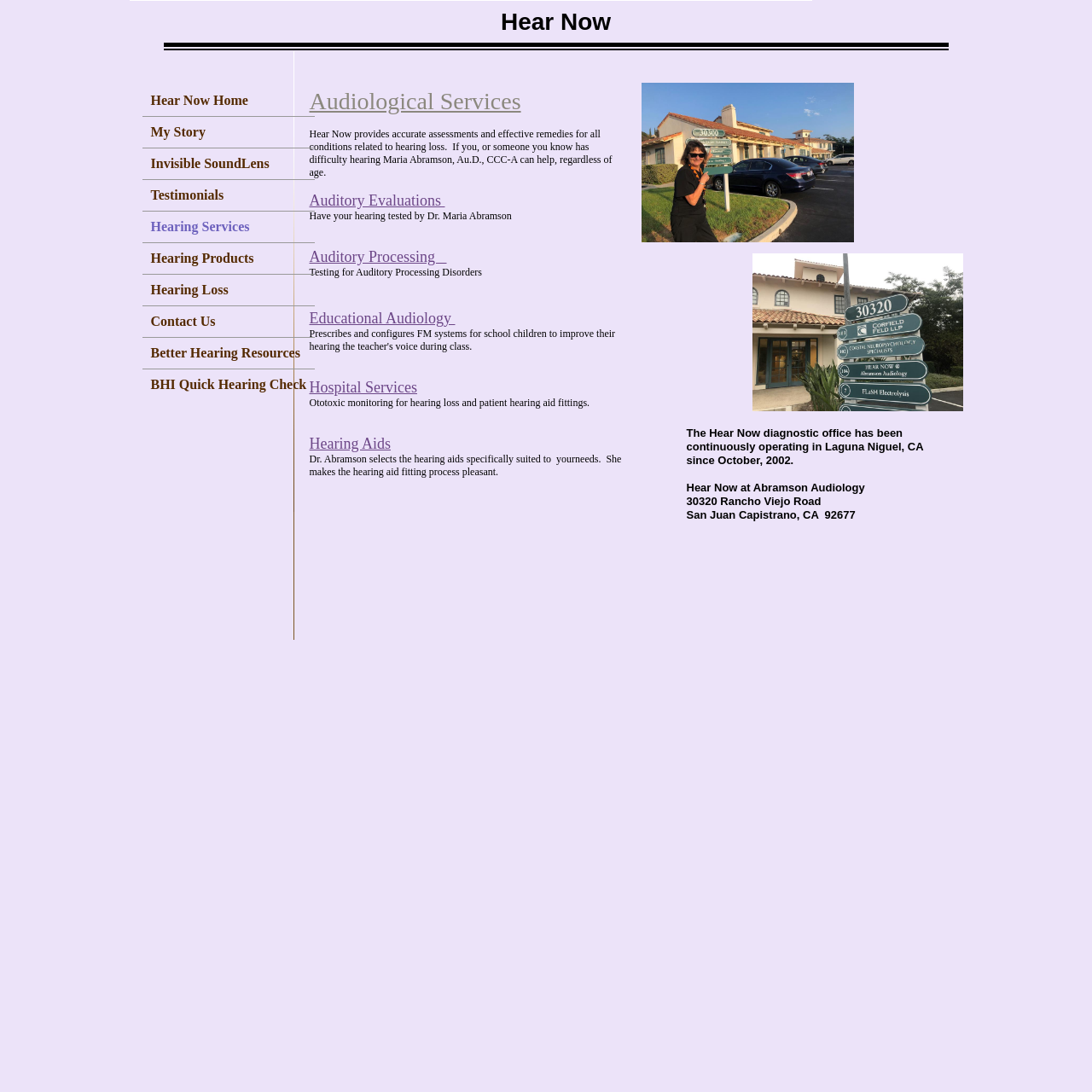Determine the bounding box for the UI element as described: "Better Hearing Resources". The coordinates should be represented as four float numbers between 0 and 1, formatted as [left, top, right, bottom].

[0.13, 0.309, 0.288, 0.338]